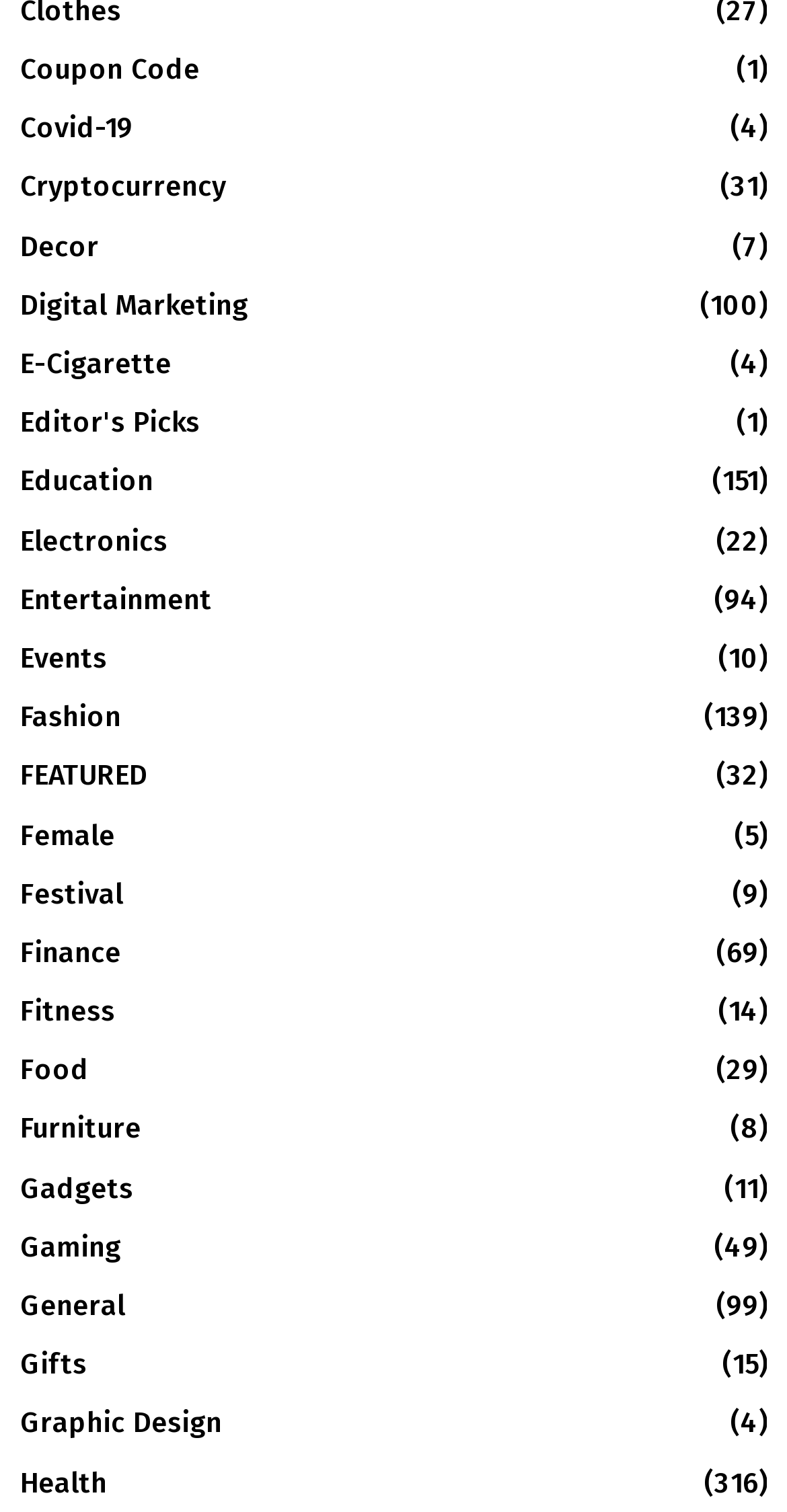Is there a category related to education?
Give a one-word or short-phrase answer derived from the screenshot.

Yes